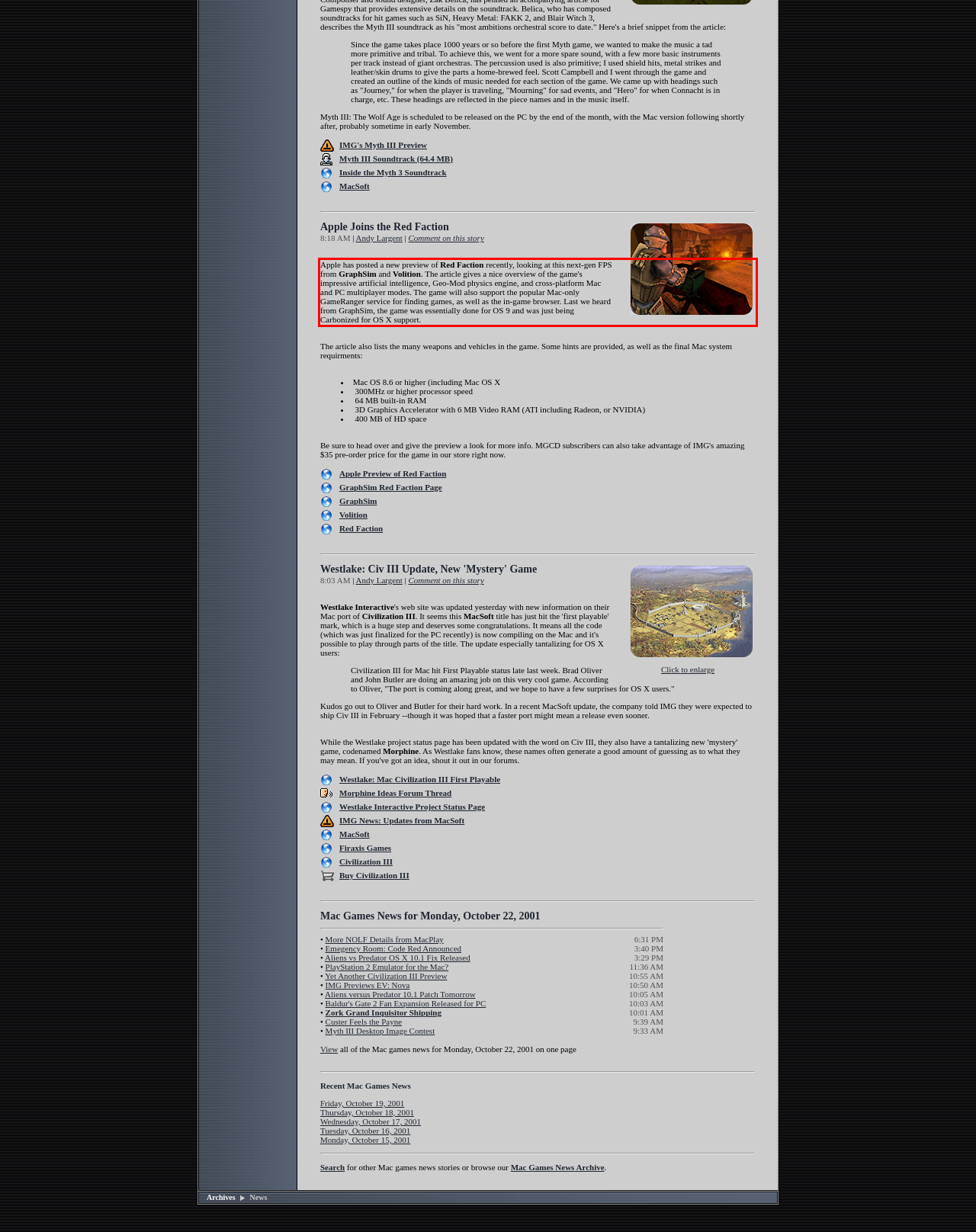Please perform OCR on the UI element surrounded by the red bounding box in the given webpage screenshot and extract its text content.

Apple has posted a new preview of Red Faction recently, looking at this next-gen FPS from GraphSim and Volition. The article gives a nice overview of the game's impressive artificial intelligence, Geo-Mod physics engine, and cross-platform Mac and PC multiplayer modes. The game will also support the popular Mac-only GameRanger service for finding games, as well as the in-game browser. Last we heard from GraphSim, the game was essentially done for OS 9 and was just being Carbonized for OS X support.